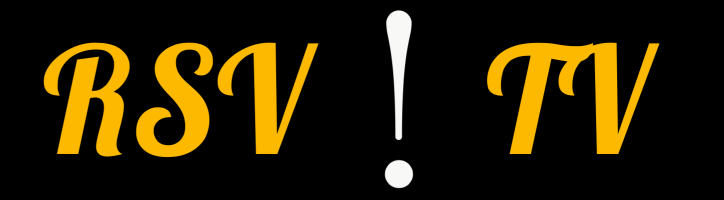Answer the following query with a single word or phrase:
What is the shape of the 'TV' in the logo?

Angular